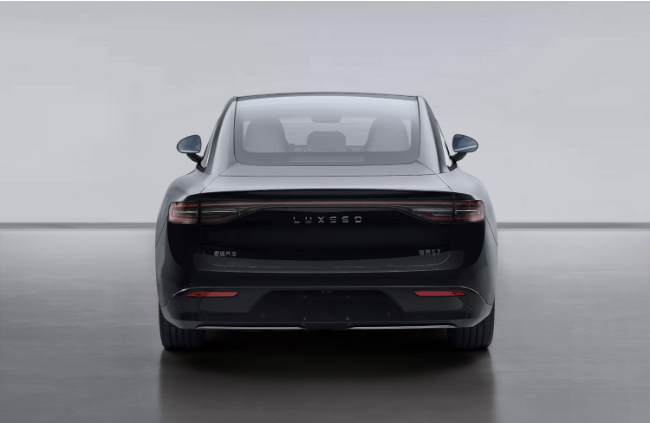What design element adds a unique flair to the car's appearance?
Give a detailed explanation using the information visible in the image.

According to the caption, the subtle yet stylish ducktail design of the trunk adds a unique flair to the overall appearance of the car, making it a distinctive design element.